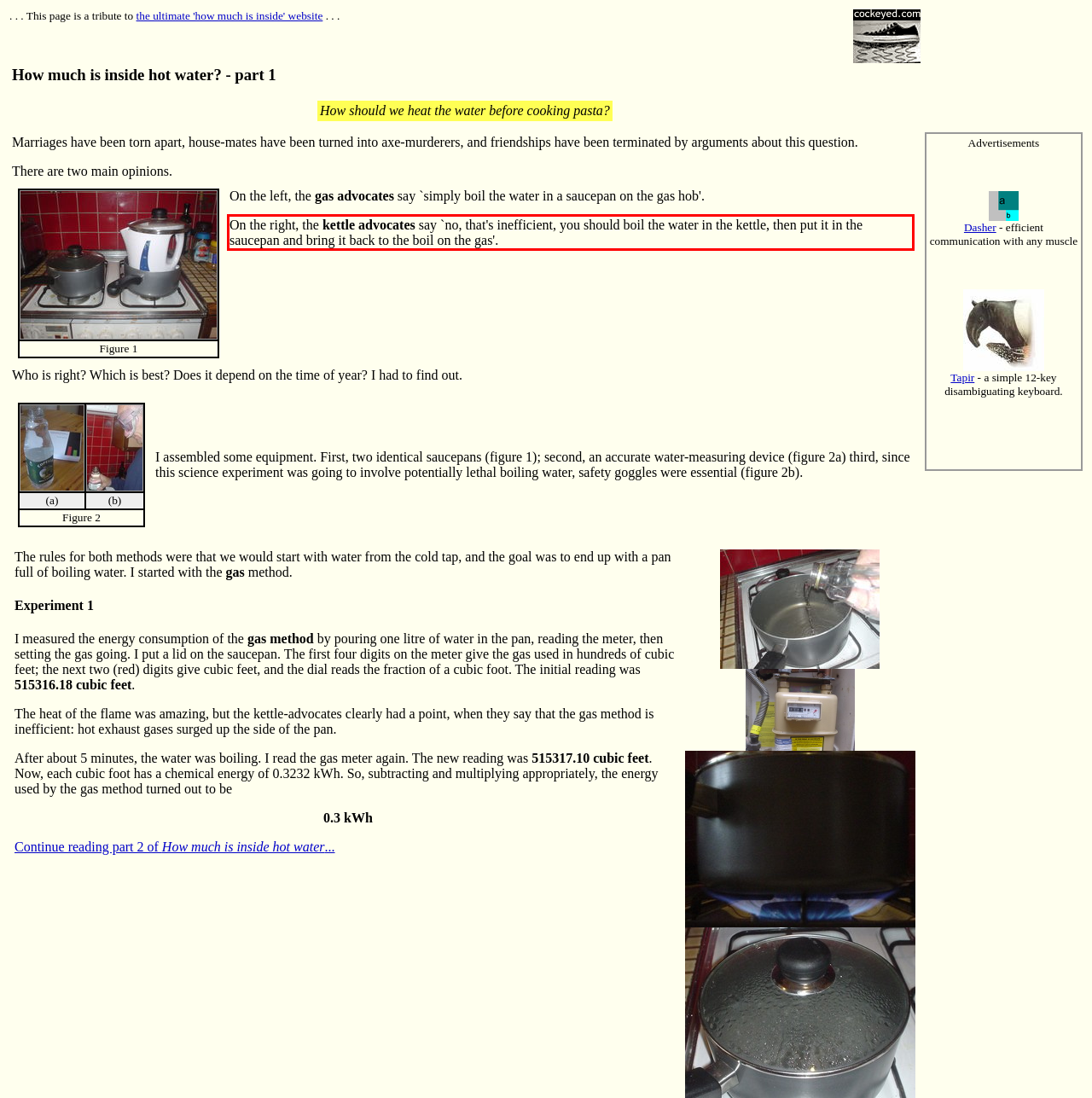The screenshot you have been given contains a UI element surrounded by a red rectangle. Use OCR to read and extract the text inside this red rectangle.

On the right, the kettle advocates say `no, that's inefficient, you should boil the water in the kettle, then put it in the saucepan and bring it back to the boil on the gas'.